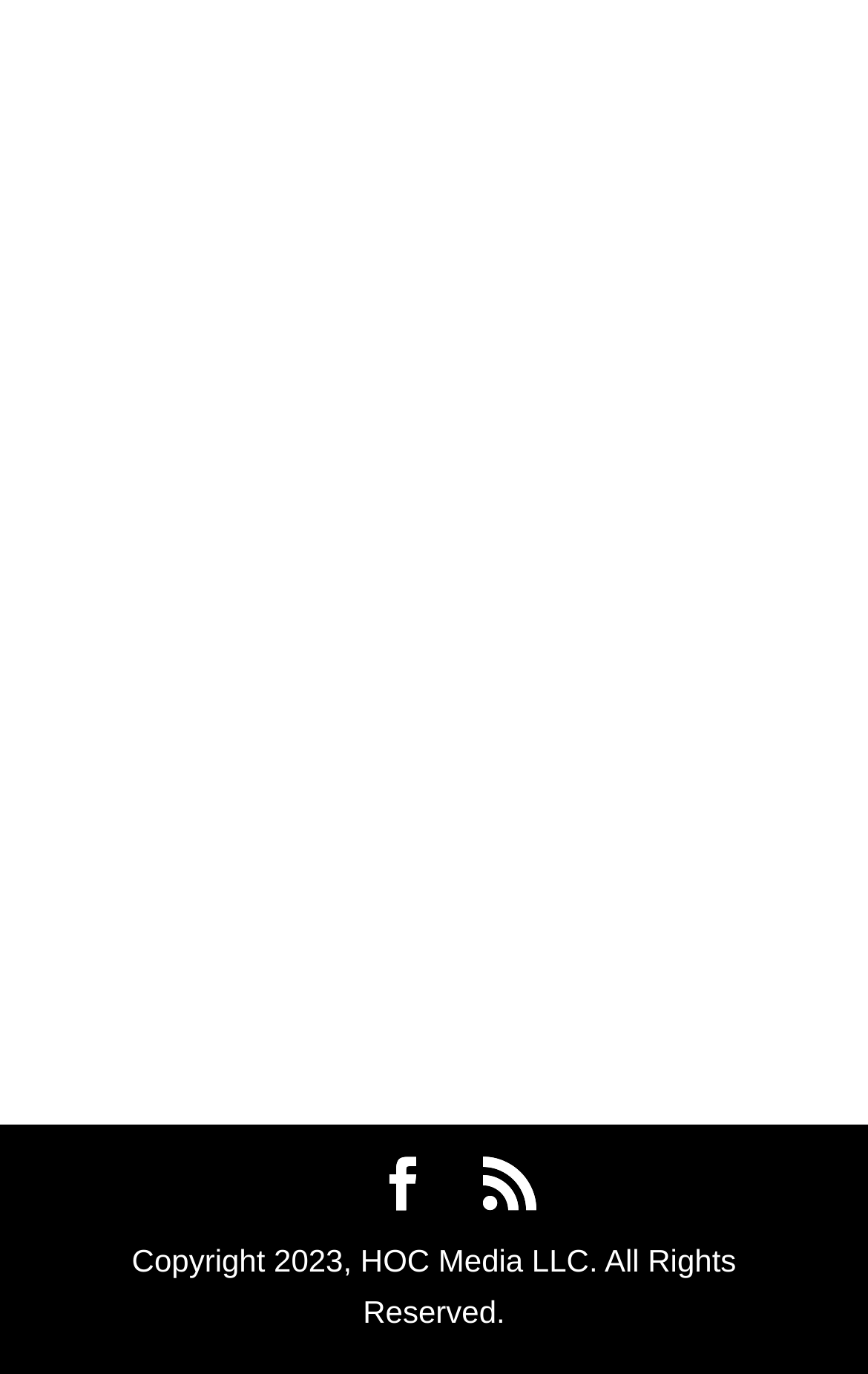Locate and provide the bounding box coordinates for the HTML element that matches this description: "Hotels in Scarborough".

None